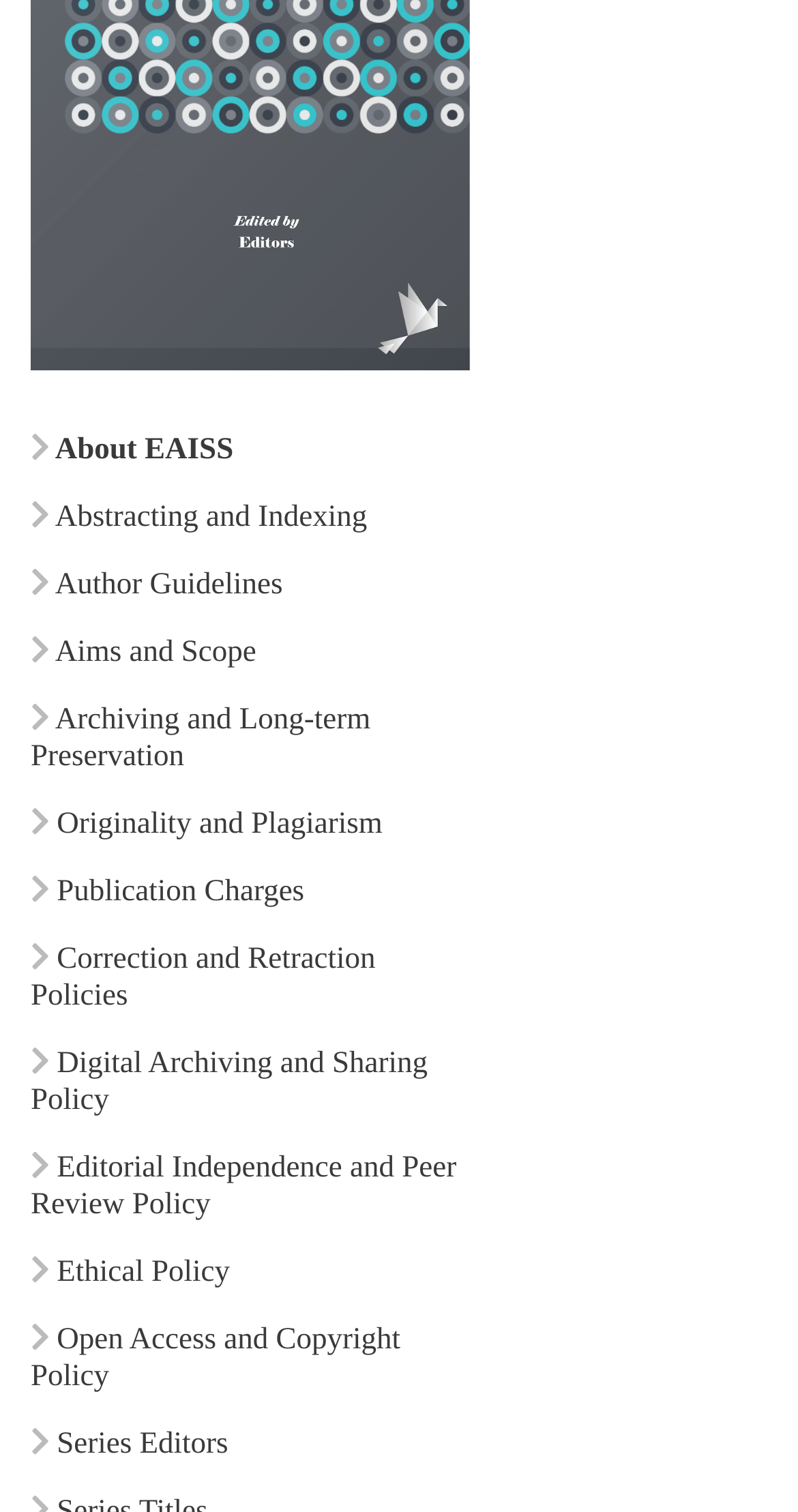Locate the bounding box coordinates of the element you need to click to accomplish the task described by this instruction: "View series editors".

[0.071, 0.945, 0.286, 0.967]